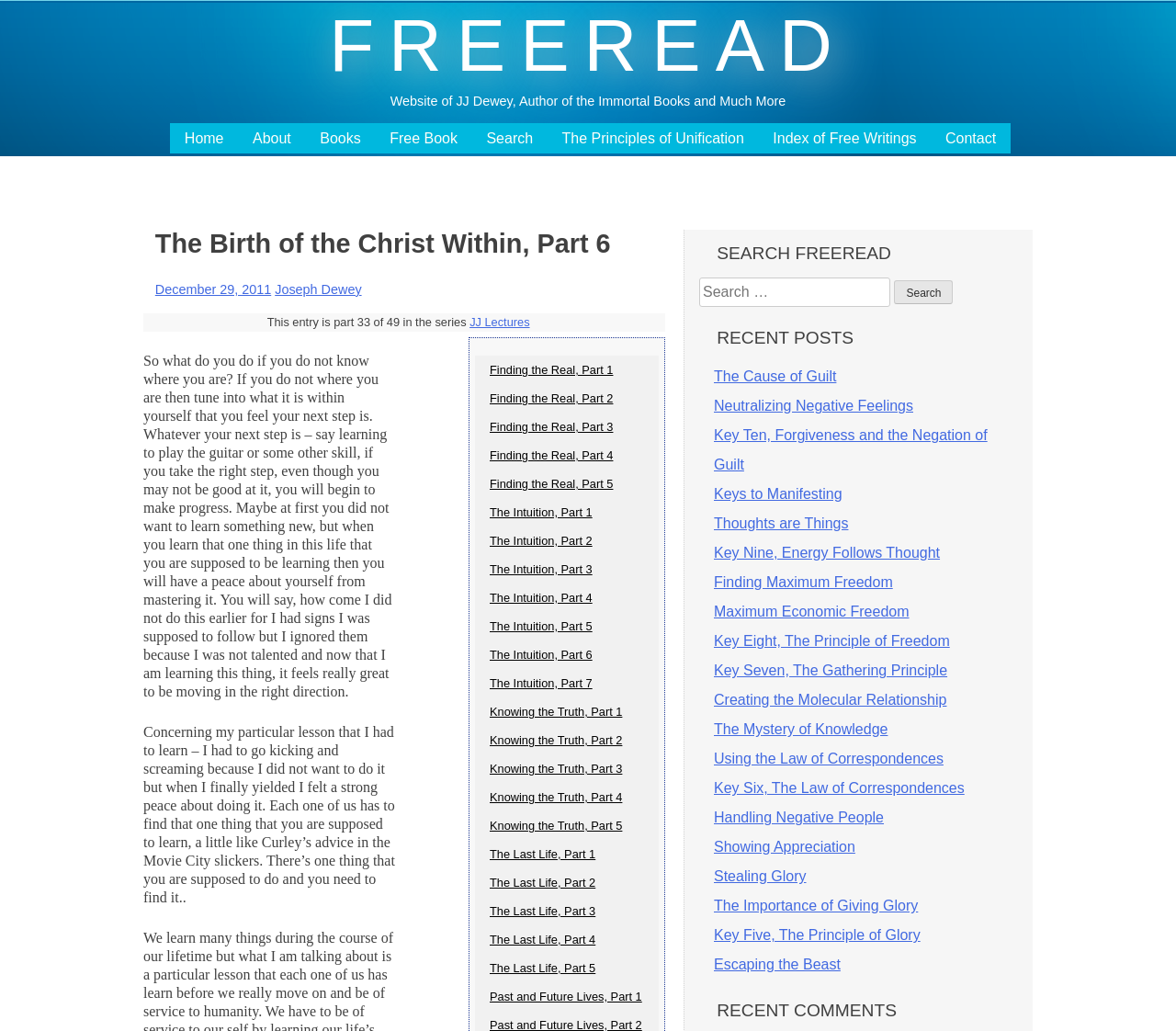Find the bounding box coordinates of the clickable region needed to perform the following instruction: "Click on the 'Contact' link". The coordinates should be provided as four float numbers between 0 and 1, i.e., [left, top, right, bottom].

[0.804, 0.125, 0.847, 0.143]